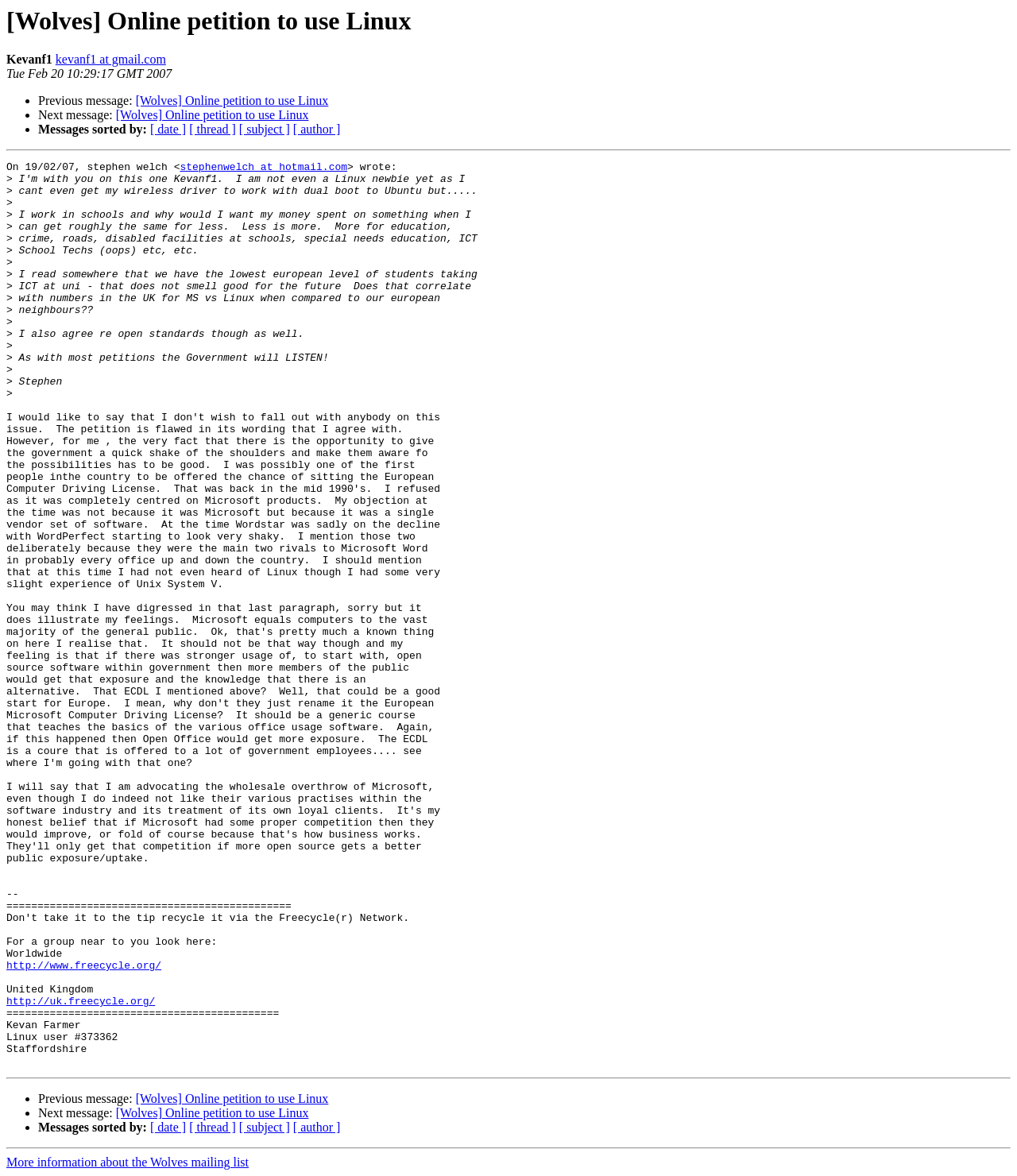Respond with a single word or phrase for the following question: 
What is the email address of Kevan Farmer?

kevanf1 at gmail.com